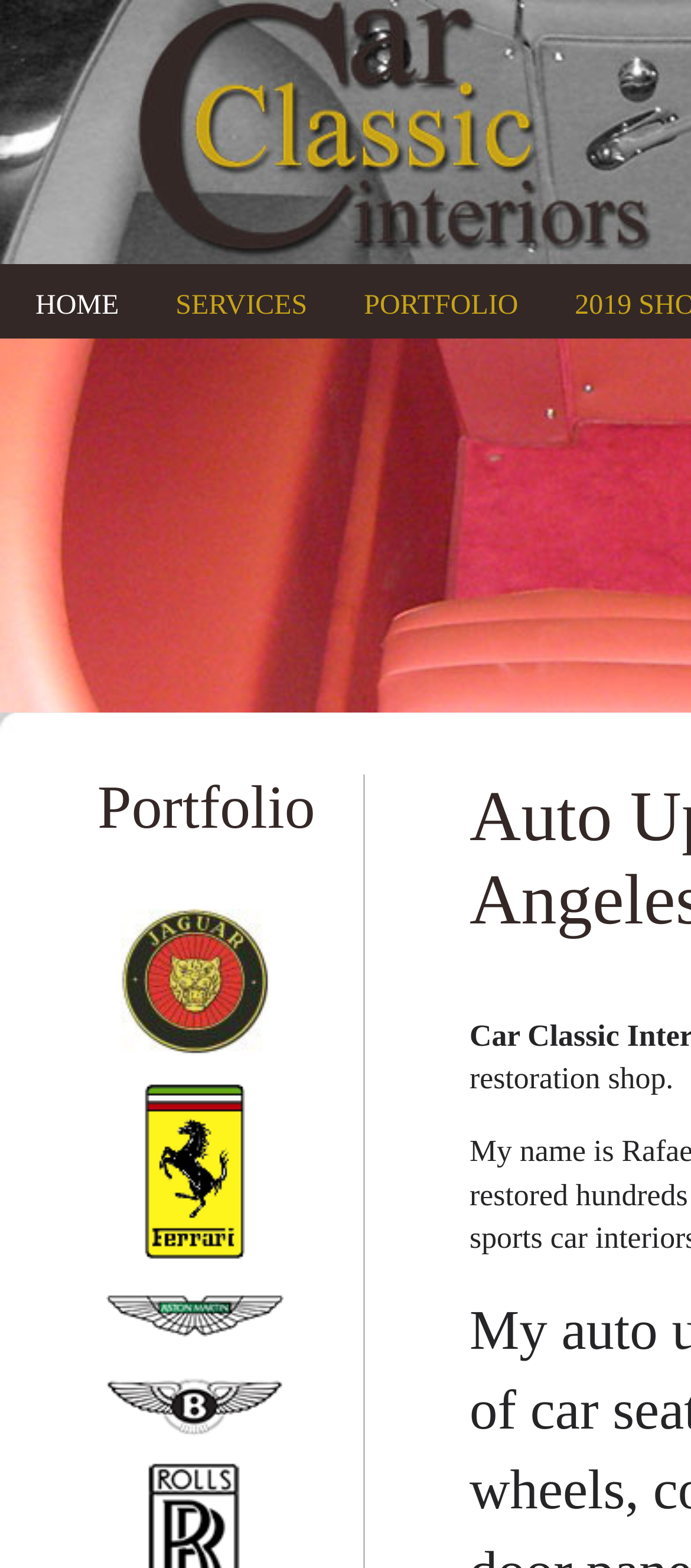Locate the bounding box coordinates of the UI element described by: "title="Jaguar restoration projects"". The bounding box coordinates should consist of four float numbers between 0 and 1, i.e., [left, top, right, bottom].

[0.077, 0.666, 0.462, 0.687]